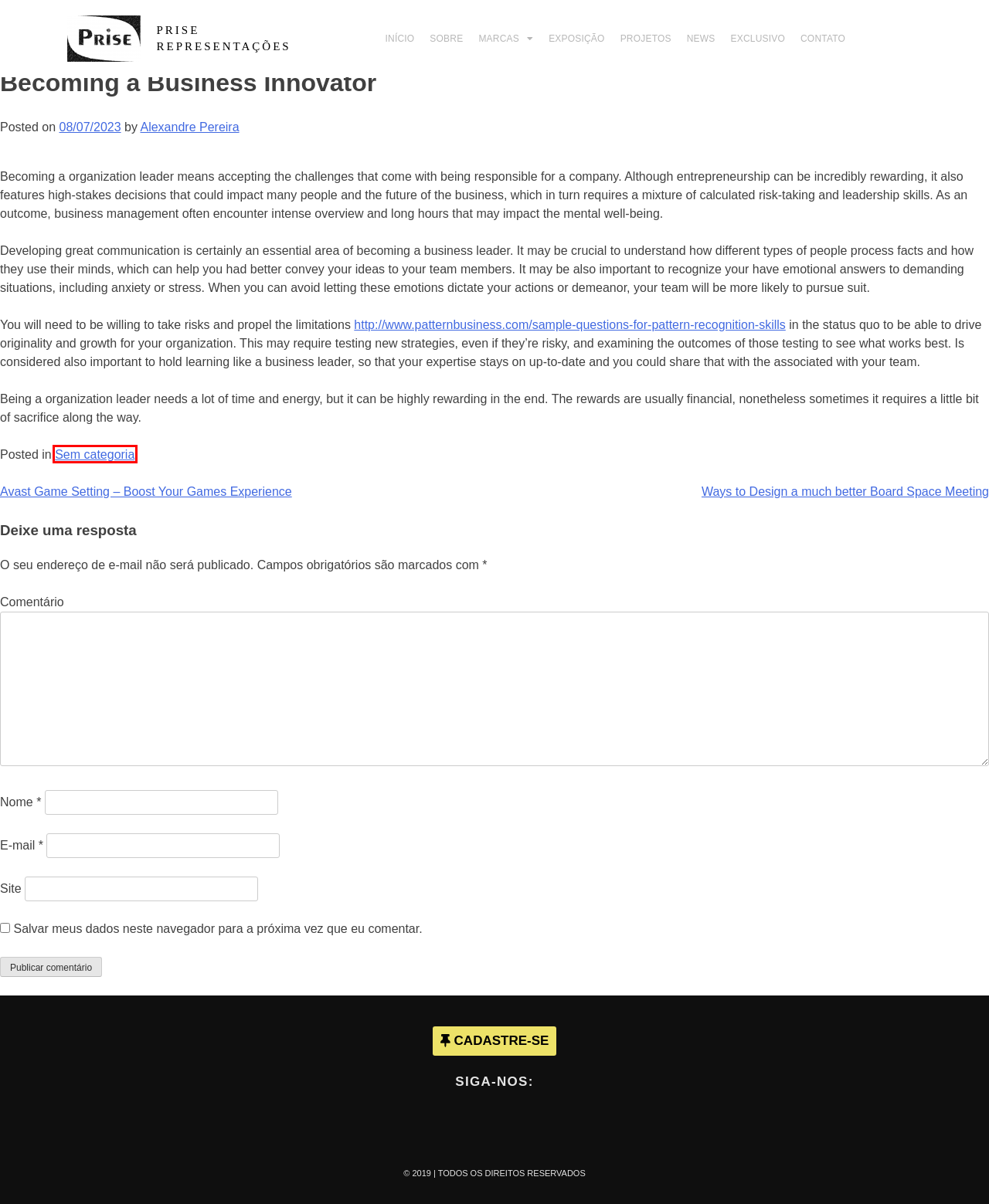After examining the screenshot of a webpage with a red bounding box, choose the most accurate webpage description that corresponds to the new page after clicking the element inside the red box. Here are the candidates:
A. PROJETOS – Prise Representações
B. SOBRE – Prise Representações
C. NEWS – Prise Representações
D. Find out the sample questions for pattern recognition skills - patternbusiness.com
E. EXCLUSIVO – Prise Representações
F. Sem categoria – Prise Representações
G. Avast Game Setting – Boost Your Games Experience – Prise Representações
H. Ways to Design a much better Board Space Meeting – Prise Representações

F